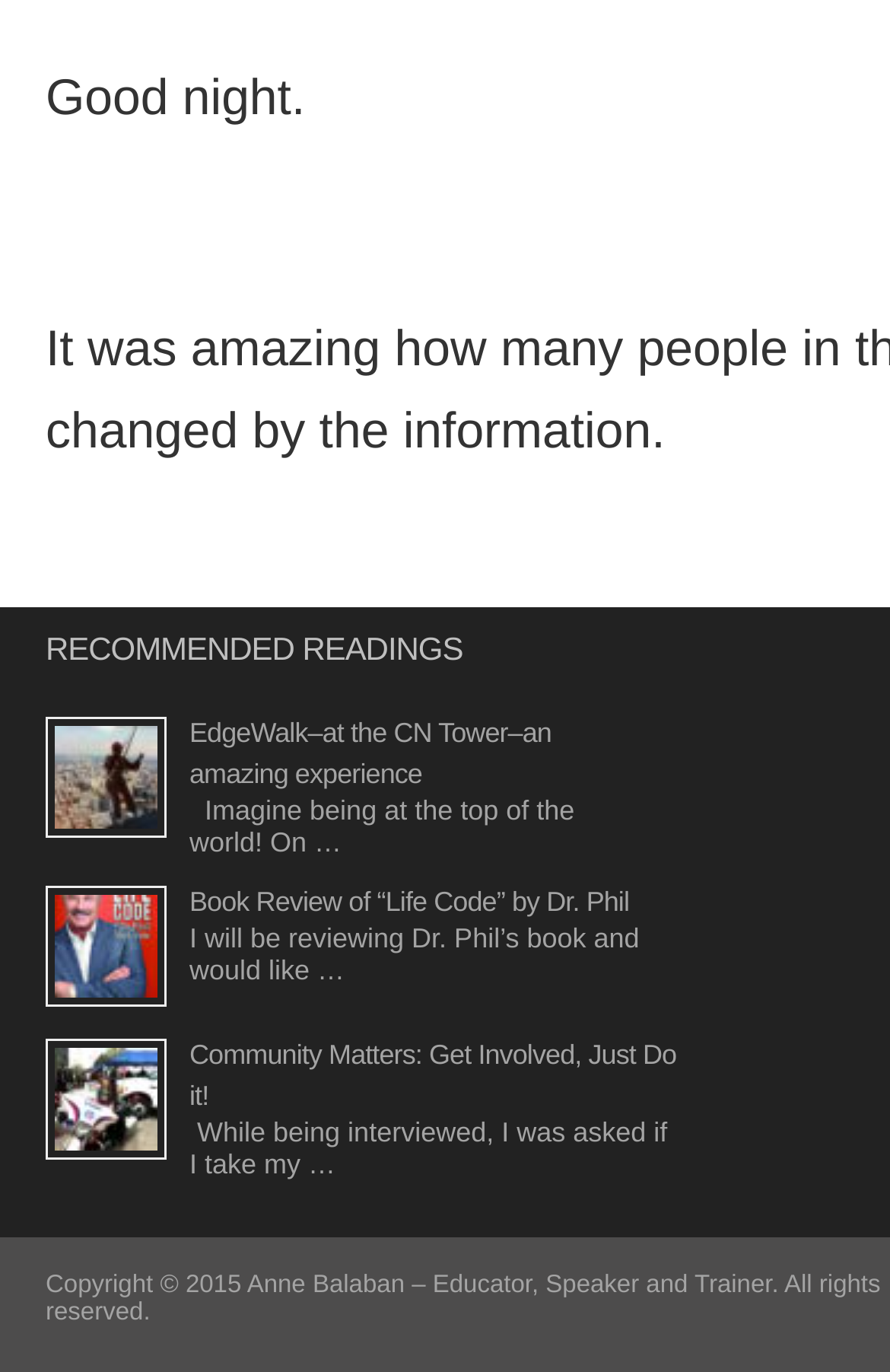Answer the question using only one word or a concise phrase: How many recommended readings are there?

3